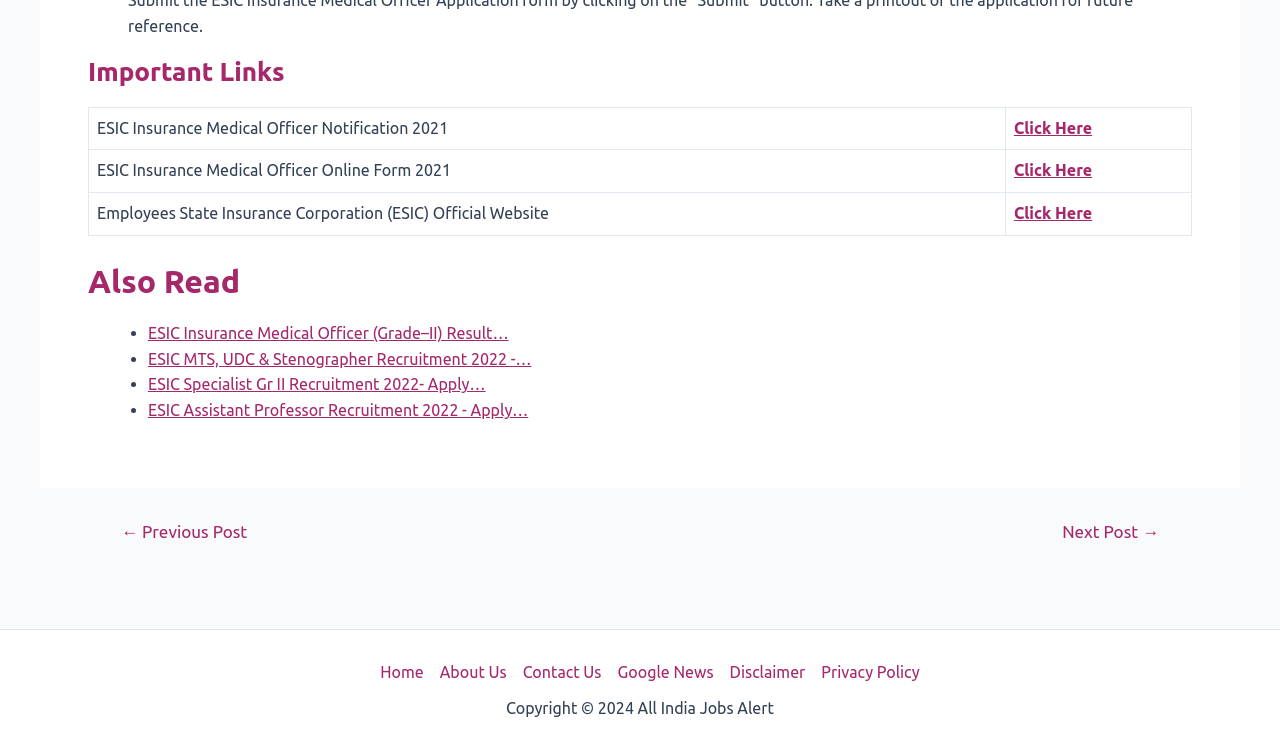Give a one-word or phrase response to the following question: What is the purpose of the 'Click Here' links?

To access related resources